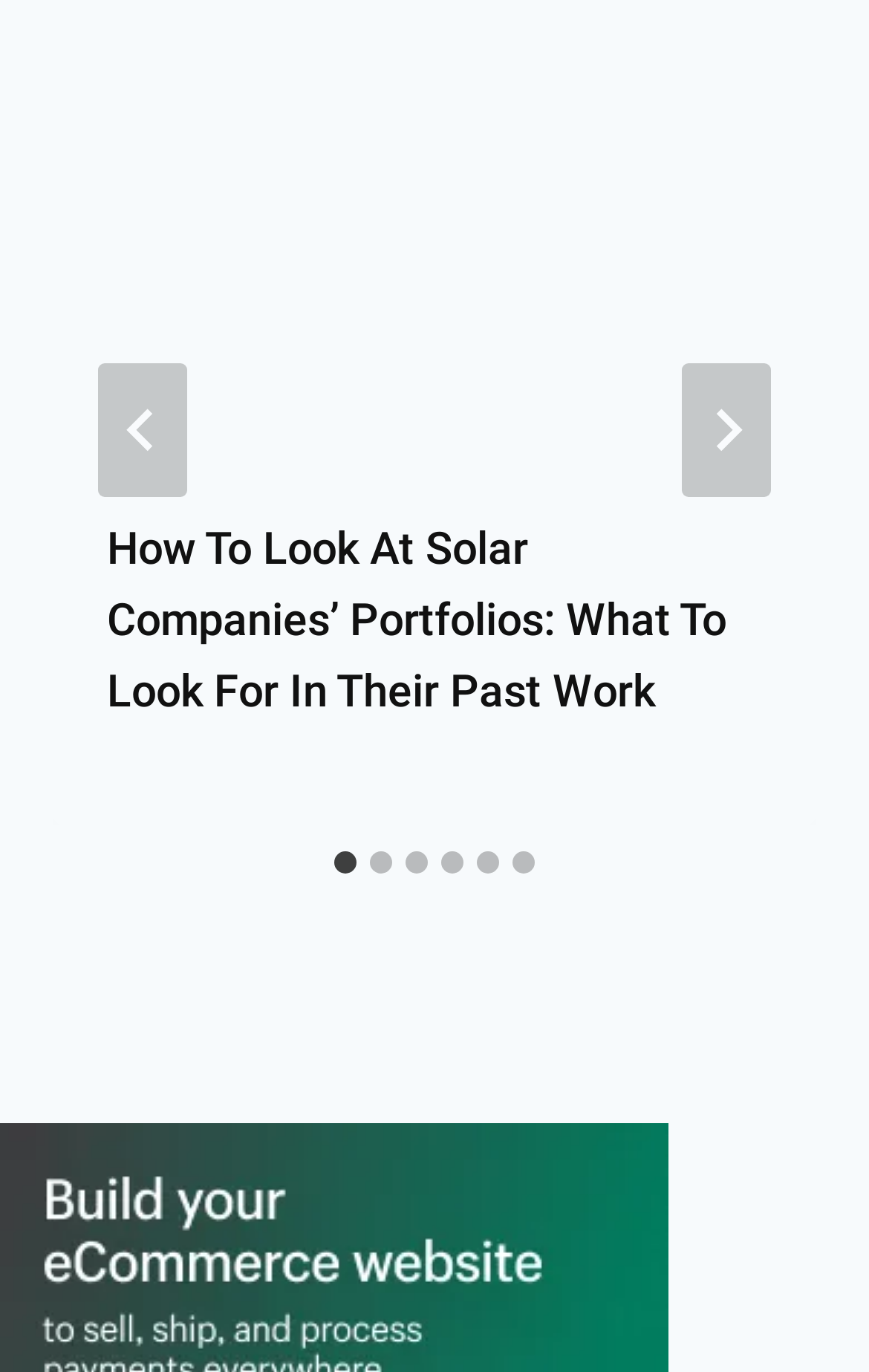Identify and provide the bounding box for the element described by: "aria-label="Go to slide 5"".

[0.549, 0.62, 0.574, 0.637]